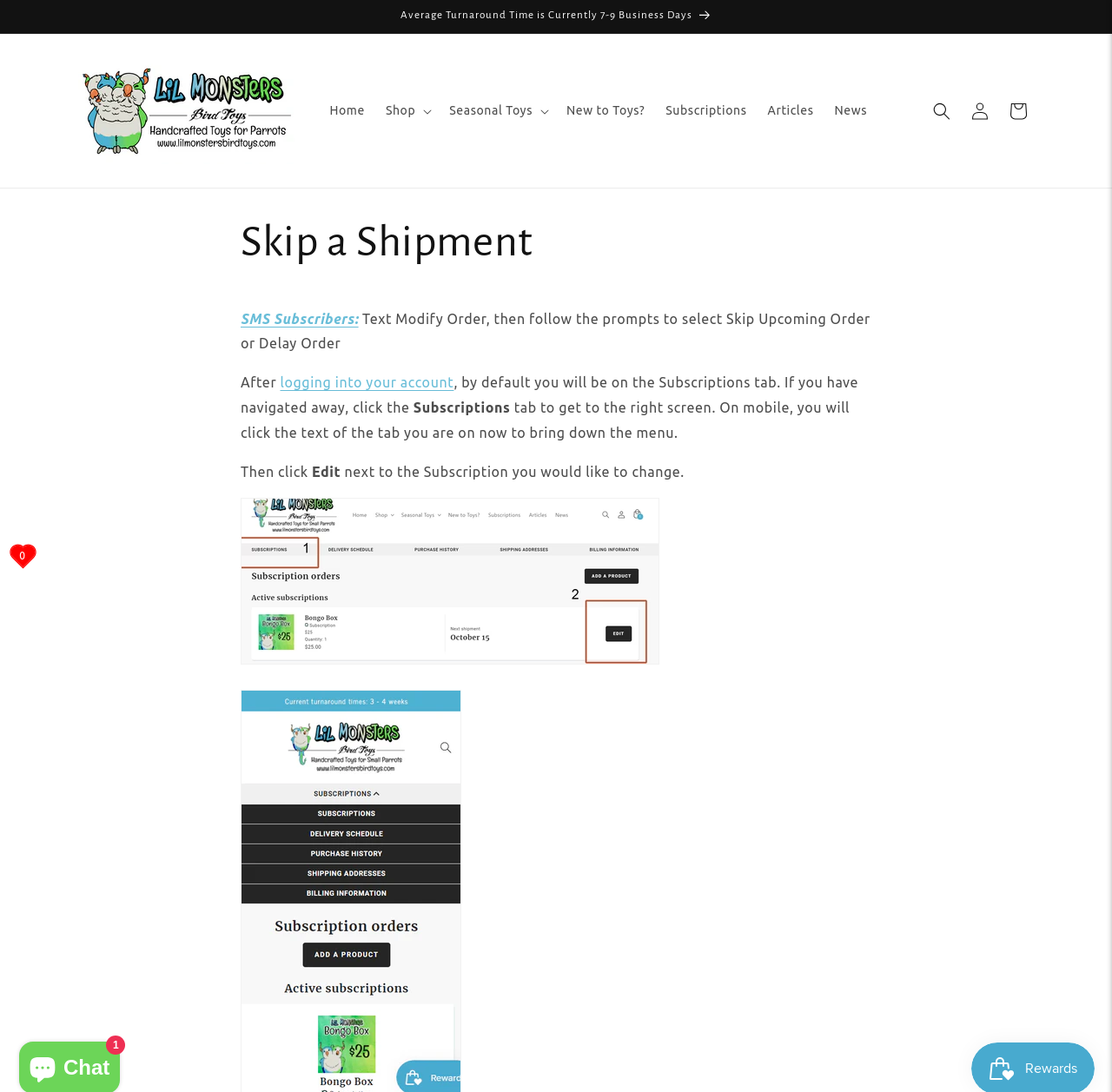Determine the bounding box coordinates of the region I should click to achieve the following instruction: "Click the 'Log in' link". Ensure the bounding box coordinates are four float numbers between 0 and 1, i.e., [left, top, right, bottom].

[0.864, 0.084, 0.898, 0.119]